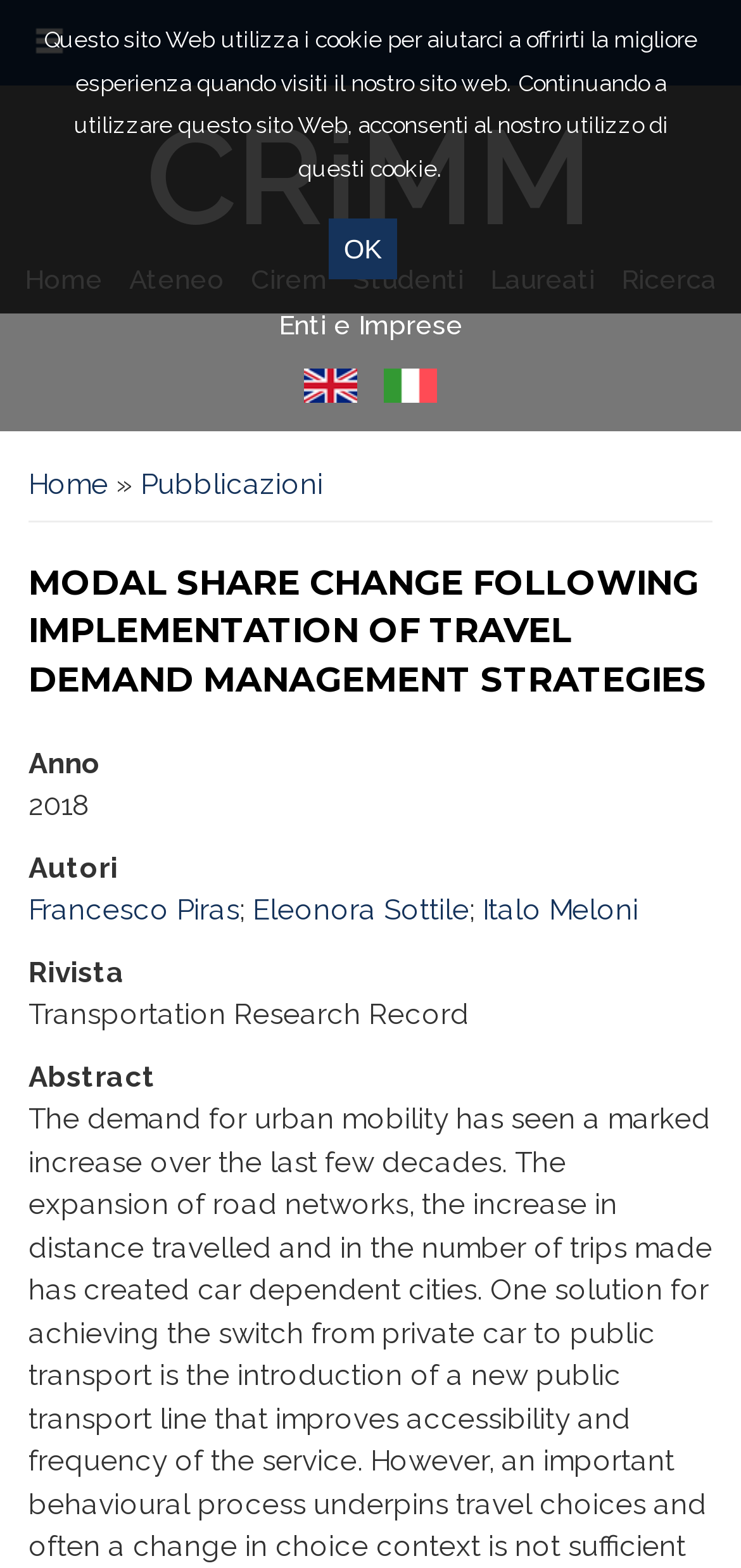What is the title of the publication?
Answer briefly with a single word or phrase based on the image.

Transportation Research Record